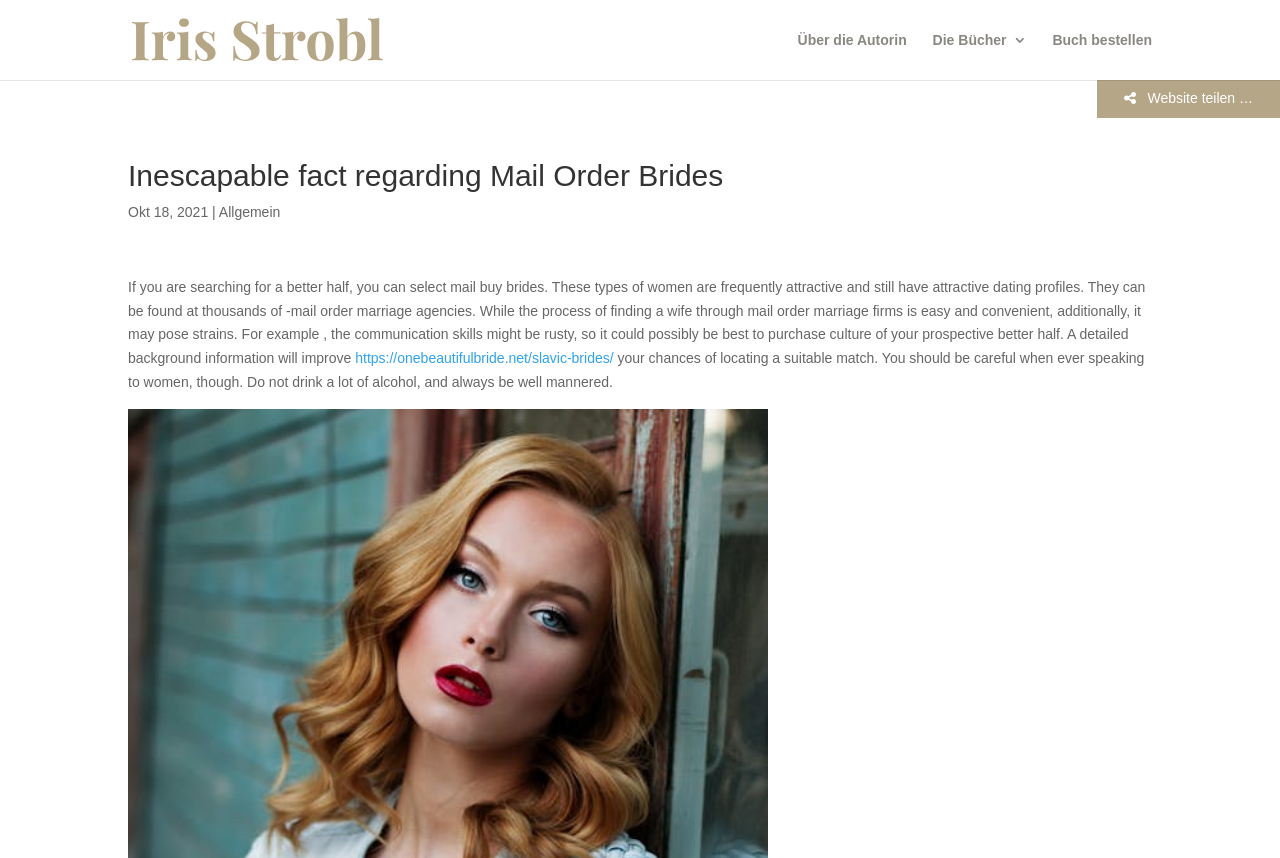What is the author's name?
Analyze the screenshot and provide a detailed answer to the question.

The author's name can be found in the logo at the top left corner of the webpage, which is an image with the text 'IrisStrobl_Logo'. Additionally, the link 'Über die Autorin' suggests that the author's name is Iris Strobl.